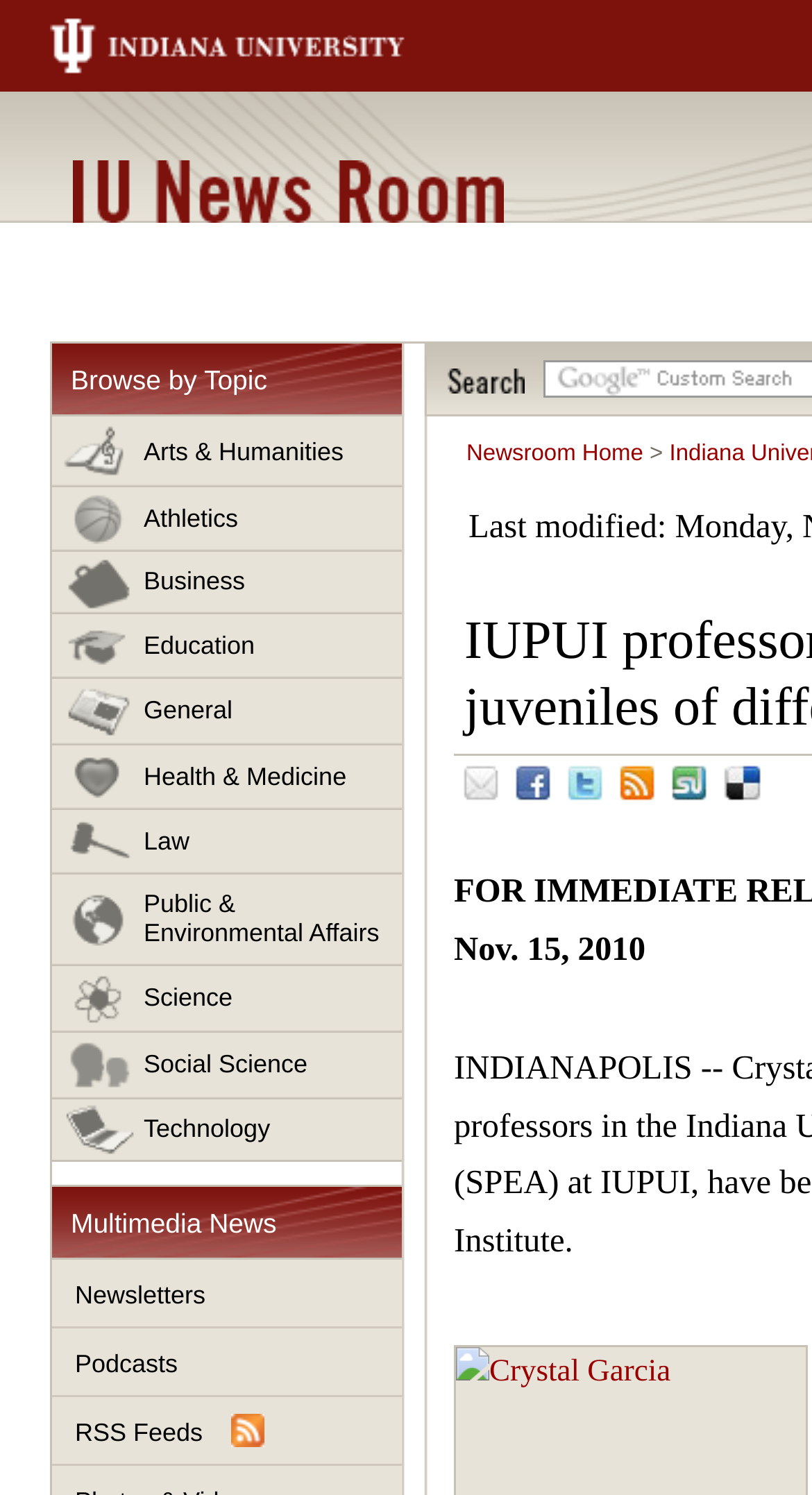Find the coordinates for the bounding box of the element with this description: "Public & Environmental Affairs".

[0.064, 0.585, 0.495, 0.646]